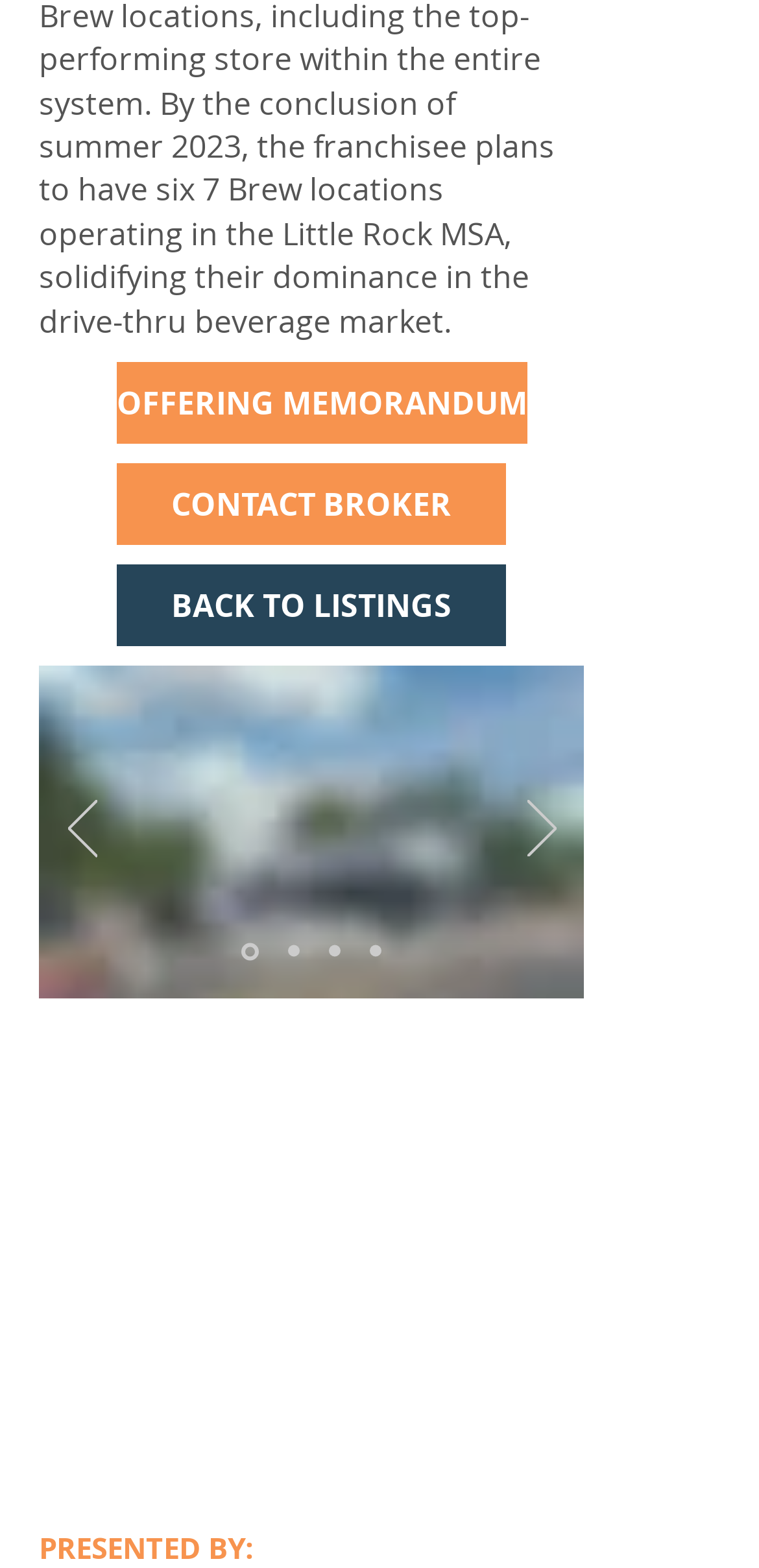Answer the question with a single word or phrase: 
What is the text of the first link?

OFFERING MEMORANDUM